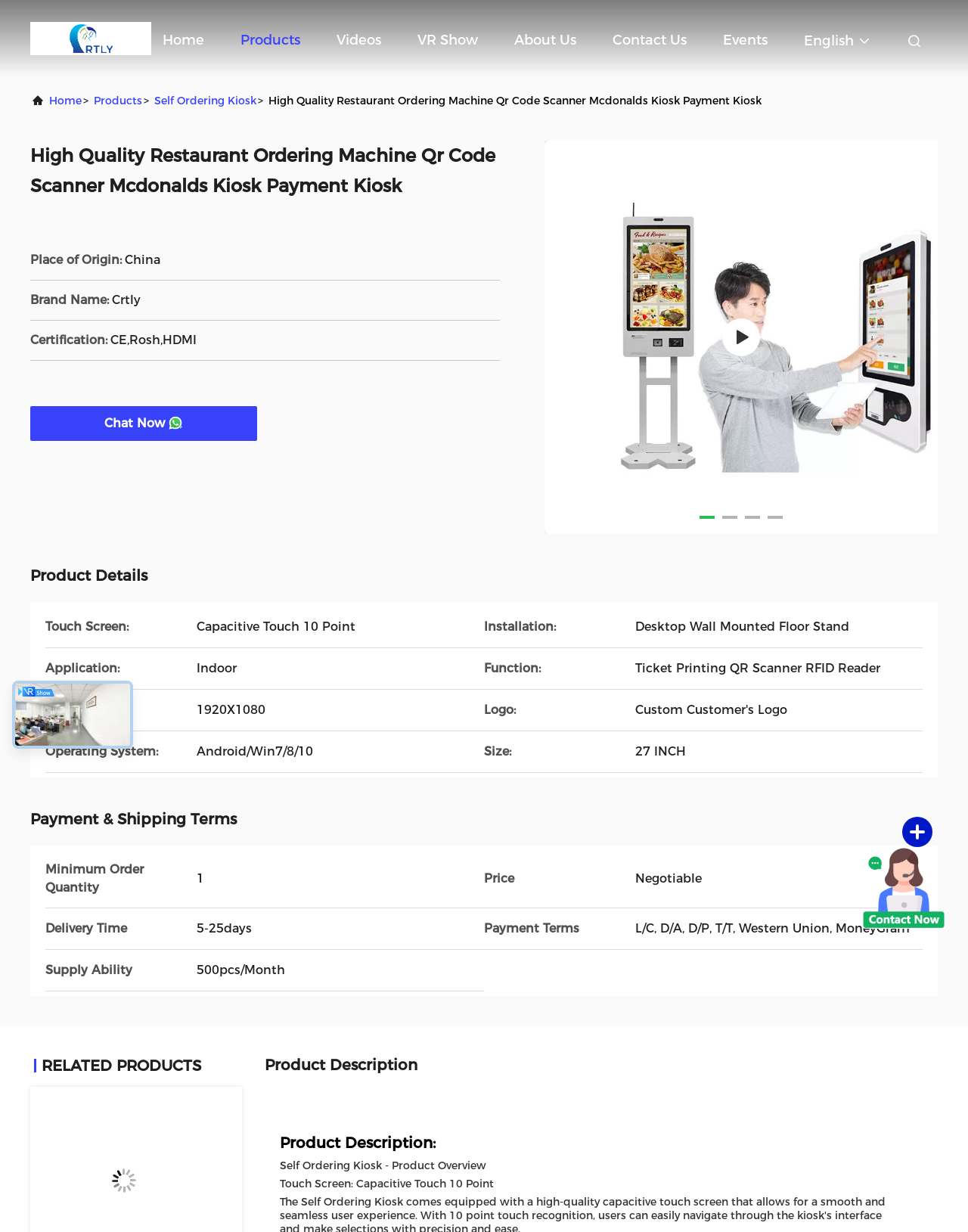What is the operating system of the product?
Please provide a detailed answer to the question.

I found the operating system by looking at the product details section, where it says 'Operating System: Android/Win7/8/10'.